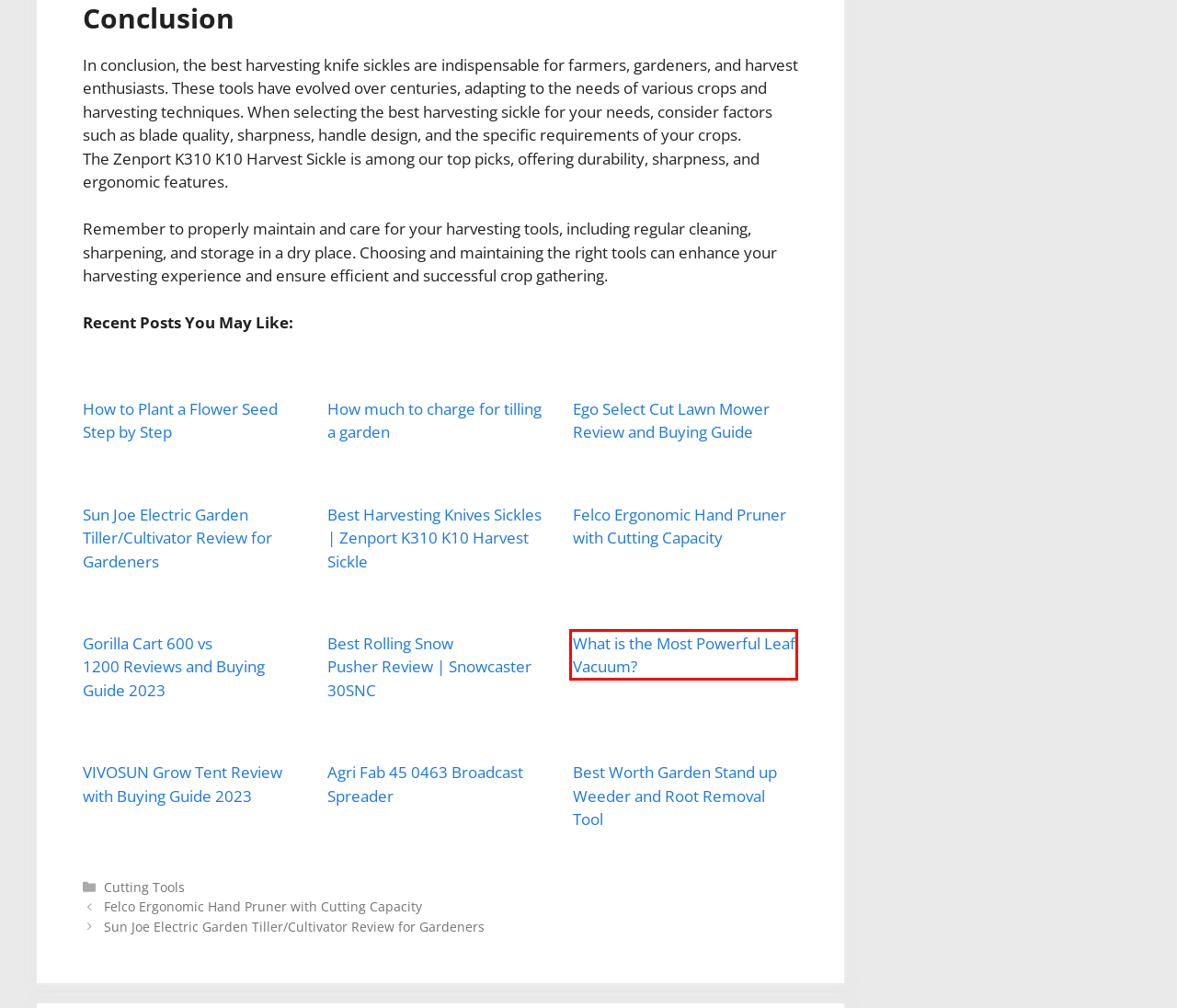You are given a screenshot of a webpage with a red rectangle bounding box around an element. Choose the best webpage description that matches the page after clicking the element in the bounding box. Here are the candidates:
A. Best Worth Garden Stand up Weeder and Root Removal Tool - Gardener Aid
B. Agri Fab 45 0463 Broadcast Spreader
C. Best Rolling Snow Pusher Review | Snowcaster 30SNC - Gardener Aid
D. VIVOSUN Grow Tent Review with Buying Guide 2023 - Gardener Aid
E. What is the Most Powerful Leaf Vacuum? - Gardener Aid
F. Gardening Tools - Gardener Aid
G. Gorilla Cart 600 vs 1200 Reviews and Buying Guide 2023 - Gardener Aid
H. Mr. Smith - Gardener Aid

E